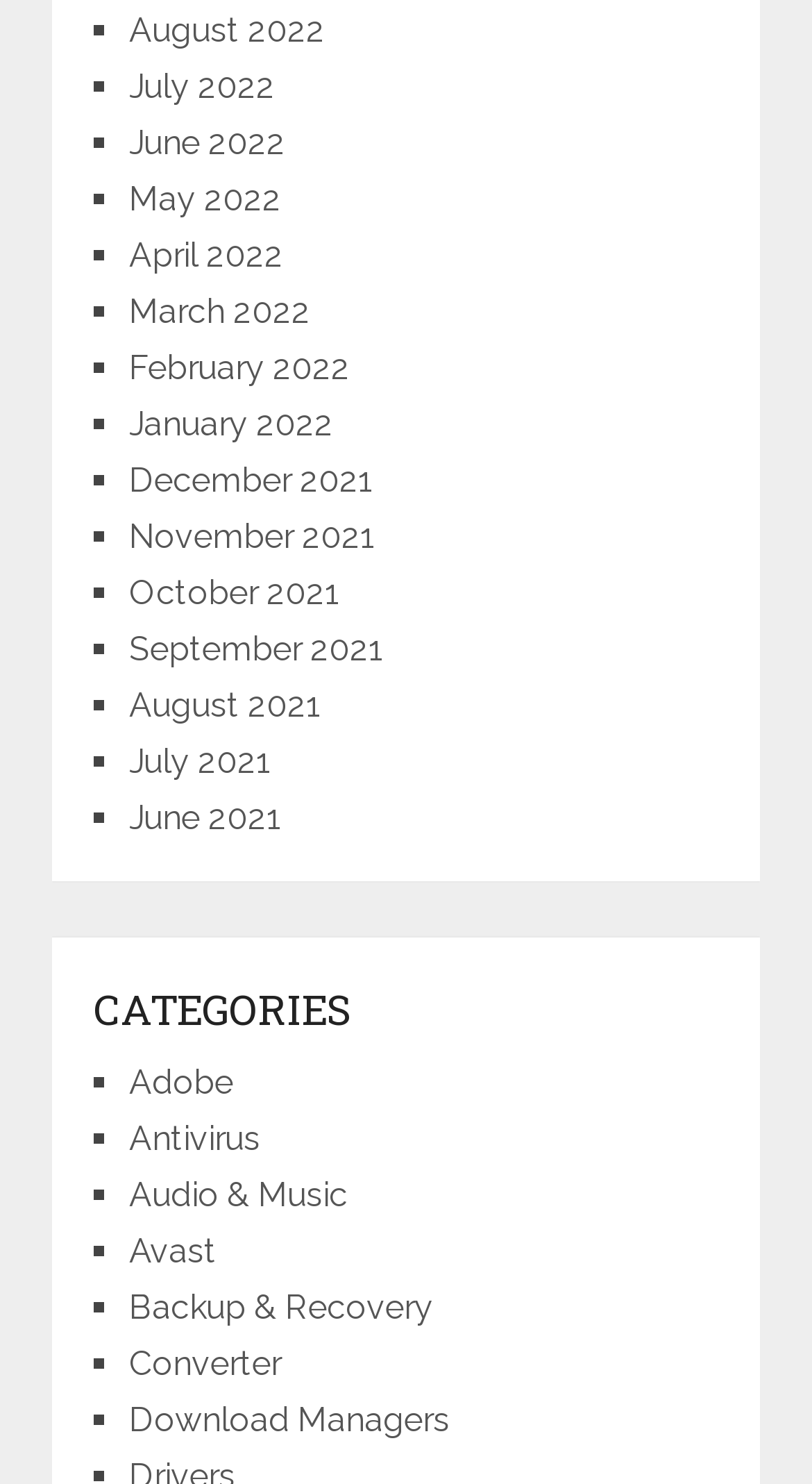Please answer the following question using a single word or phrase: 
How many categories are listed?

8